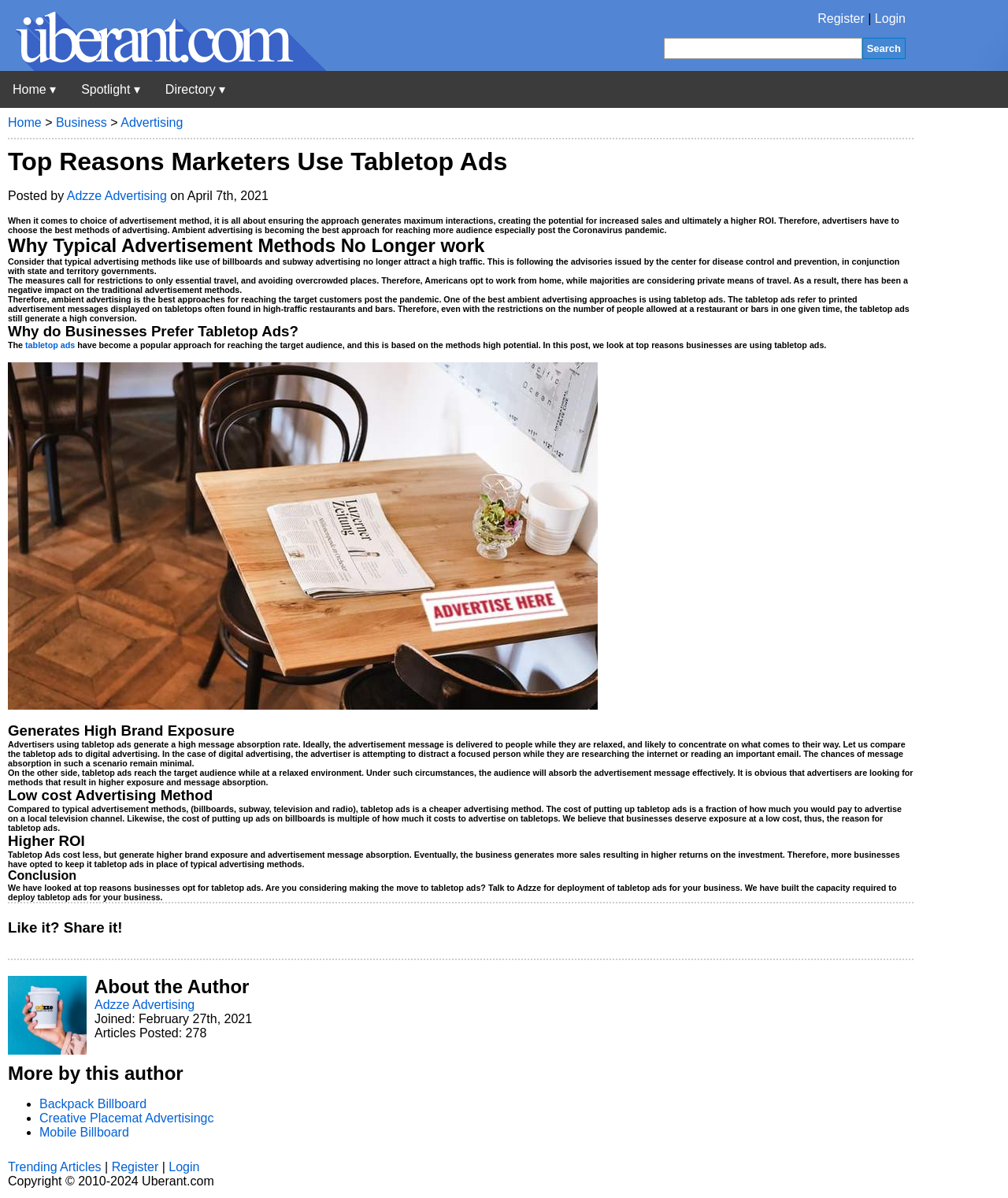Could you find the bounding box coordinates of the clickable area to complete this instruction: "Click on Register"?

[0.811, 0.01, 0.858, 0.021]